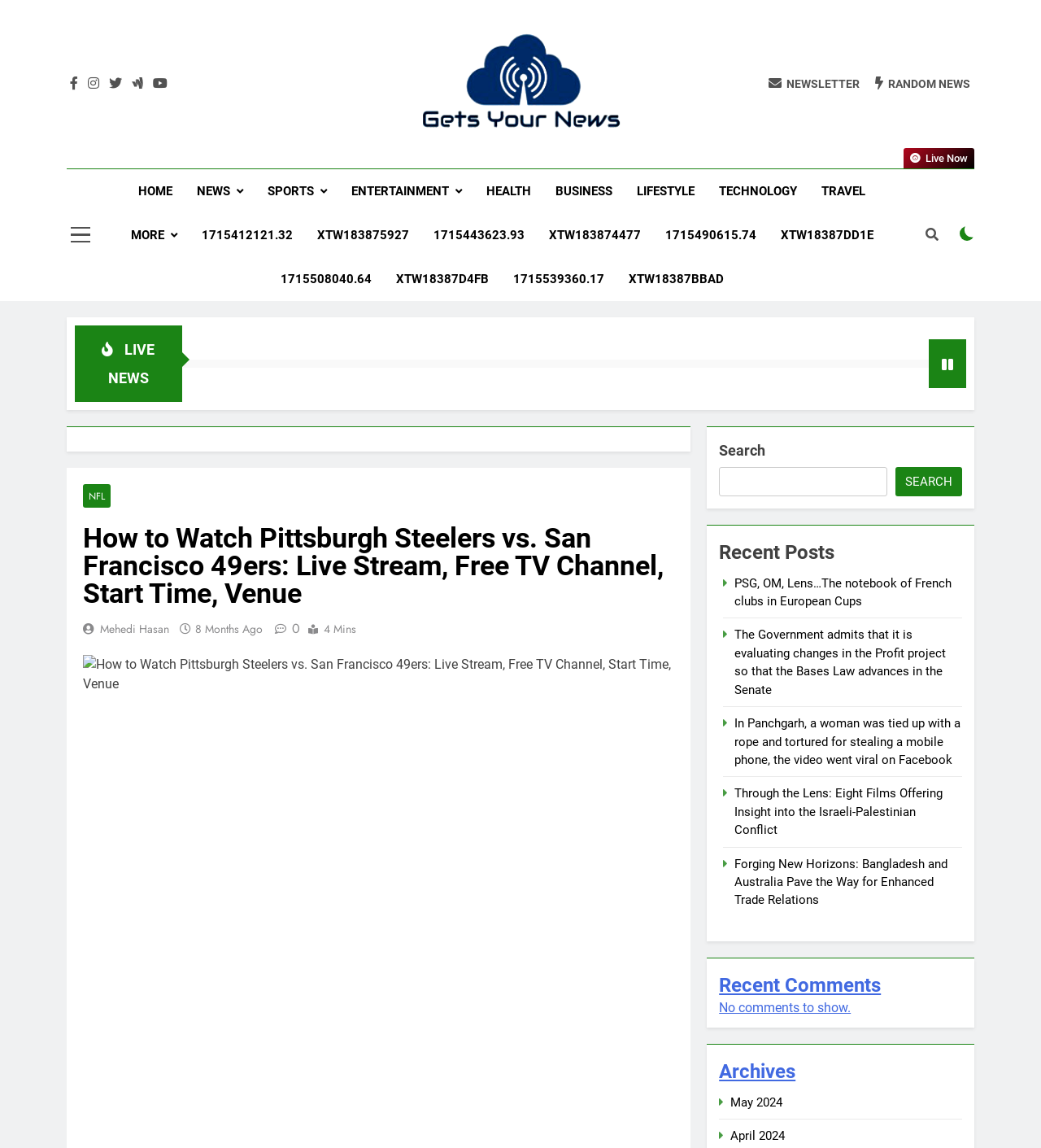Identify the bounding box coordinates of the element that should be clicked to fulfill this task: "Click on the 'HOME' link". The coordinates should be provided as four float numbers between 0 and 1, i.e., [left, top, right, bottom].

[0.121, 0.147, 0.178, 0.185]